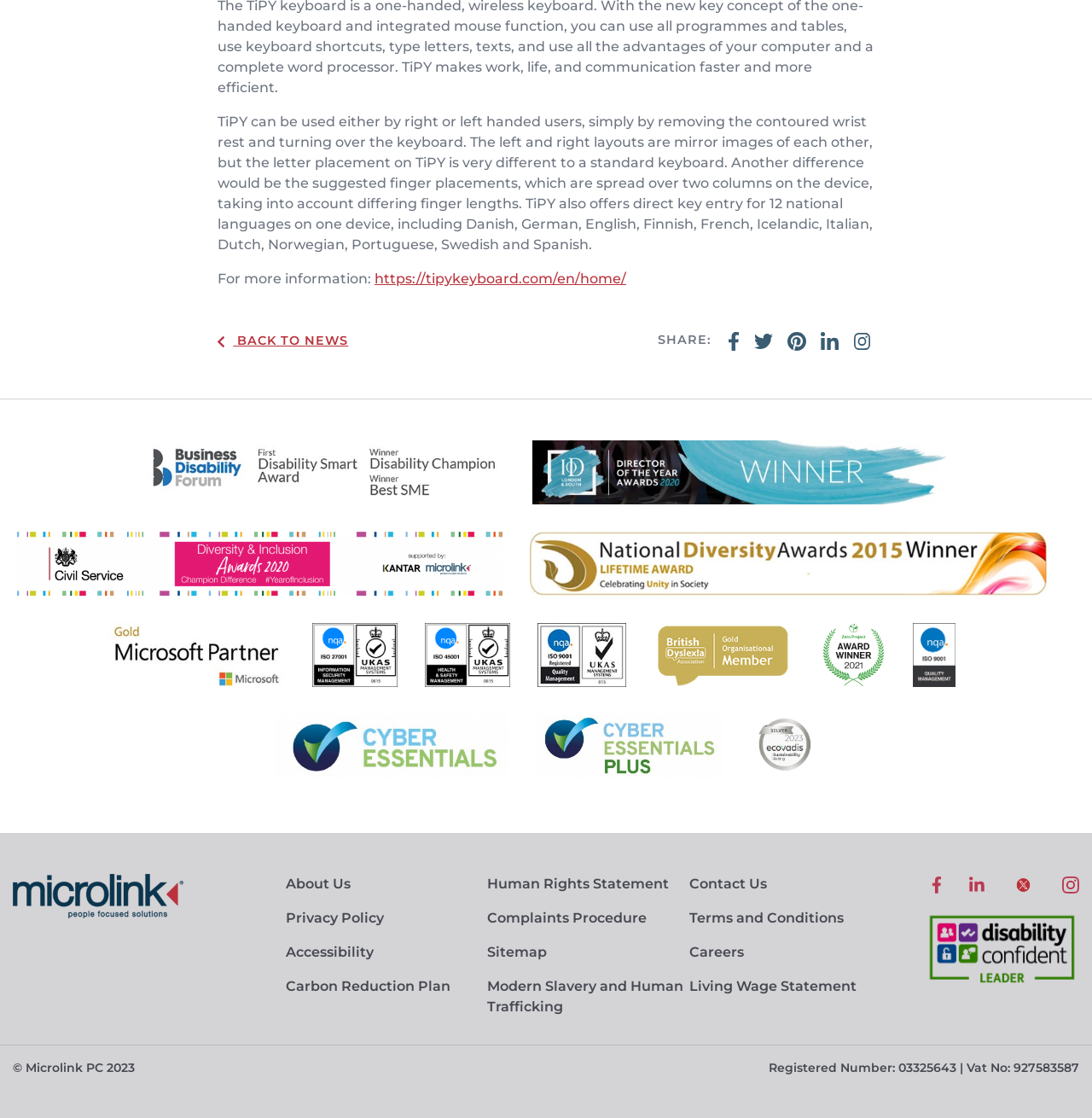Pinpoint the bounding box coordinates of the clickable element needed to complete the instruction: "Share on Facebook". The coordinates should be provided as four float numbers between 0 and 1: [left, top, right, bottom].

[0.664, 0.293, 0.681, 0.315]